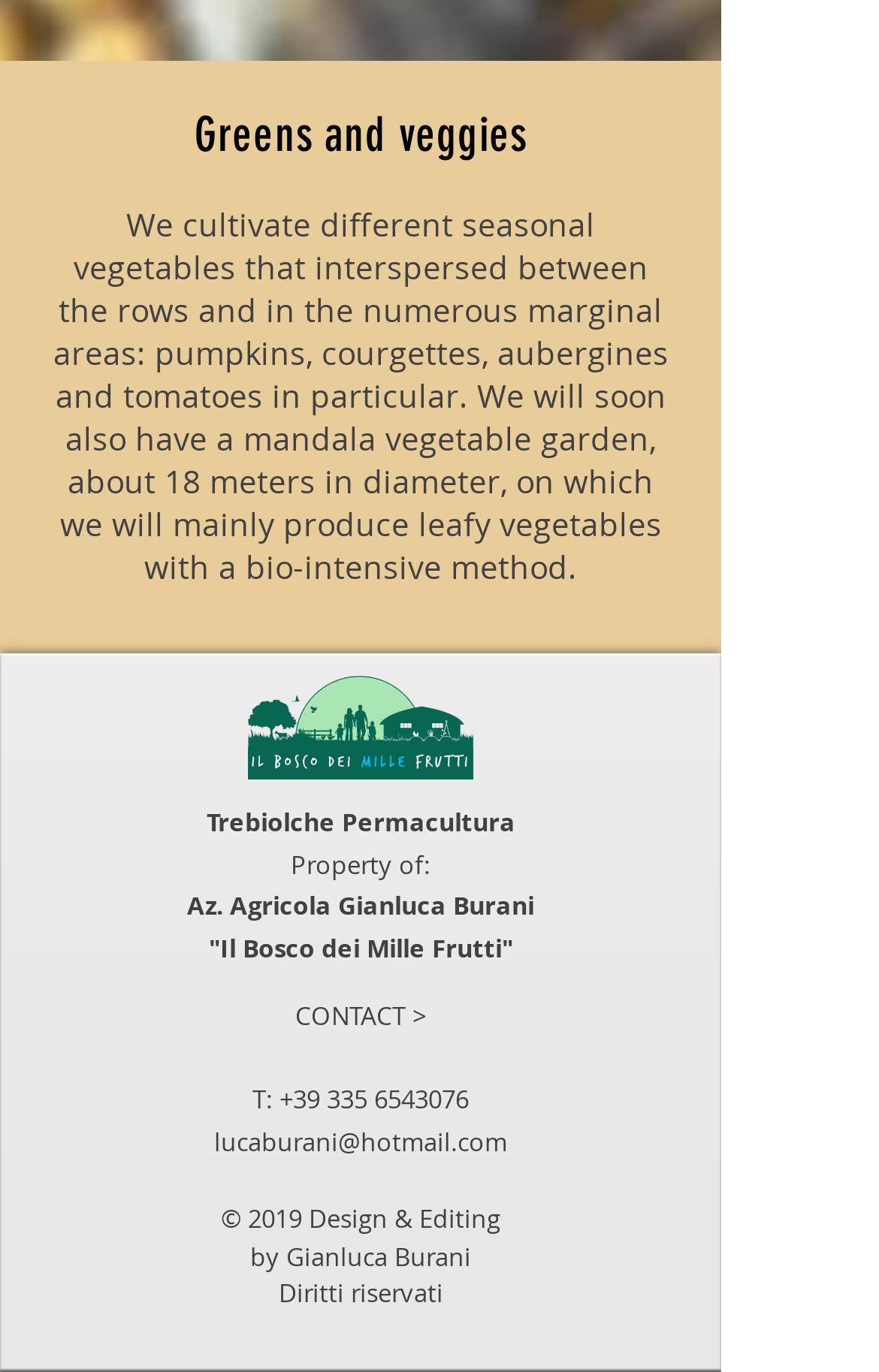Give the bounding box coordinates for this UI element: "Accessibility Statement". The coordinates should be four float numbers between 0 and 1, arranged as [left, top, right, bottom].

None